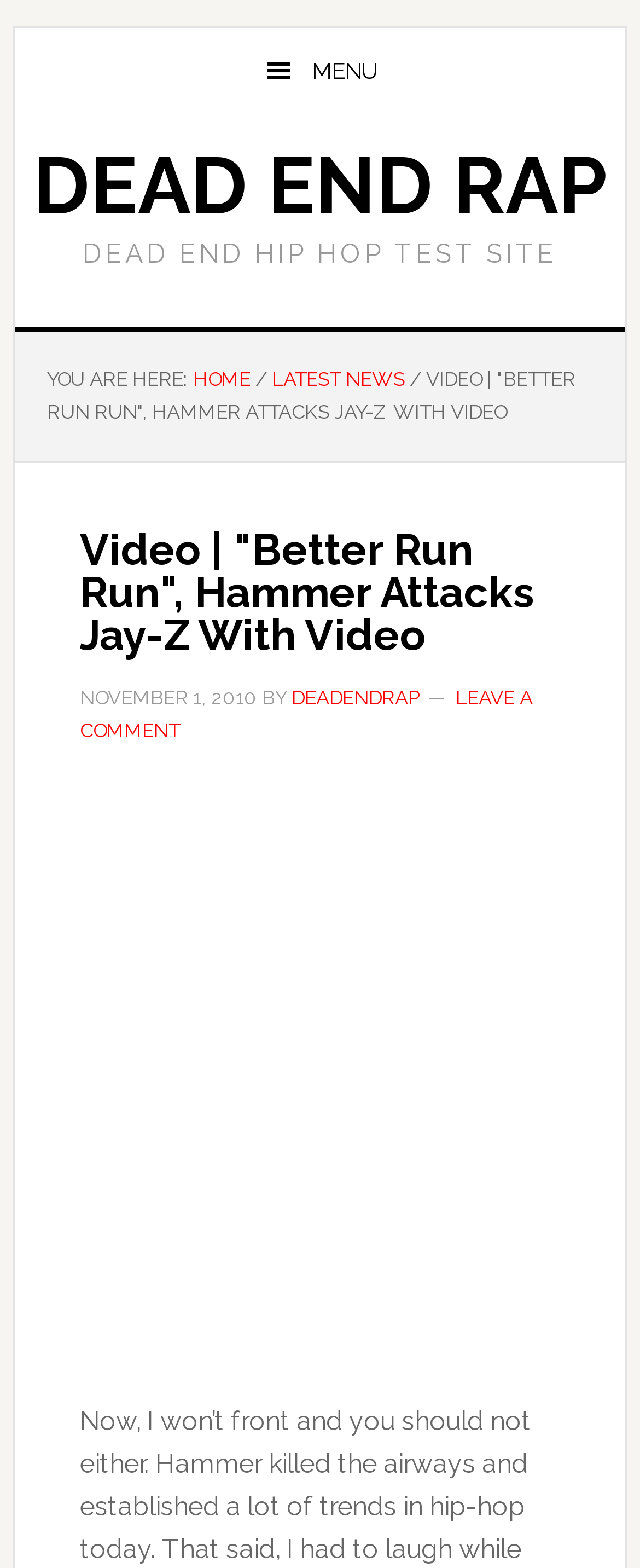Provide a brief response in the form of a single word or phrase:
When was the current article published?

November 1, 2010